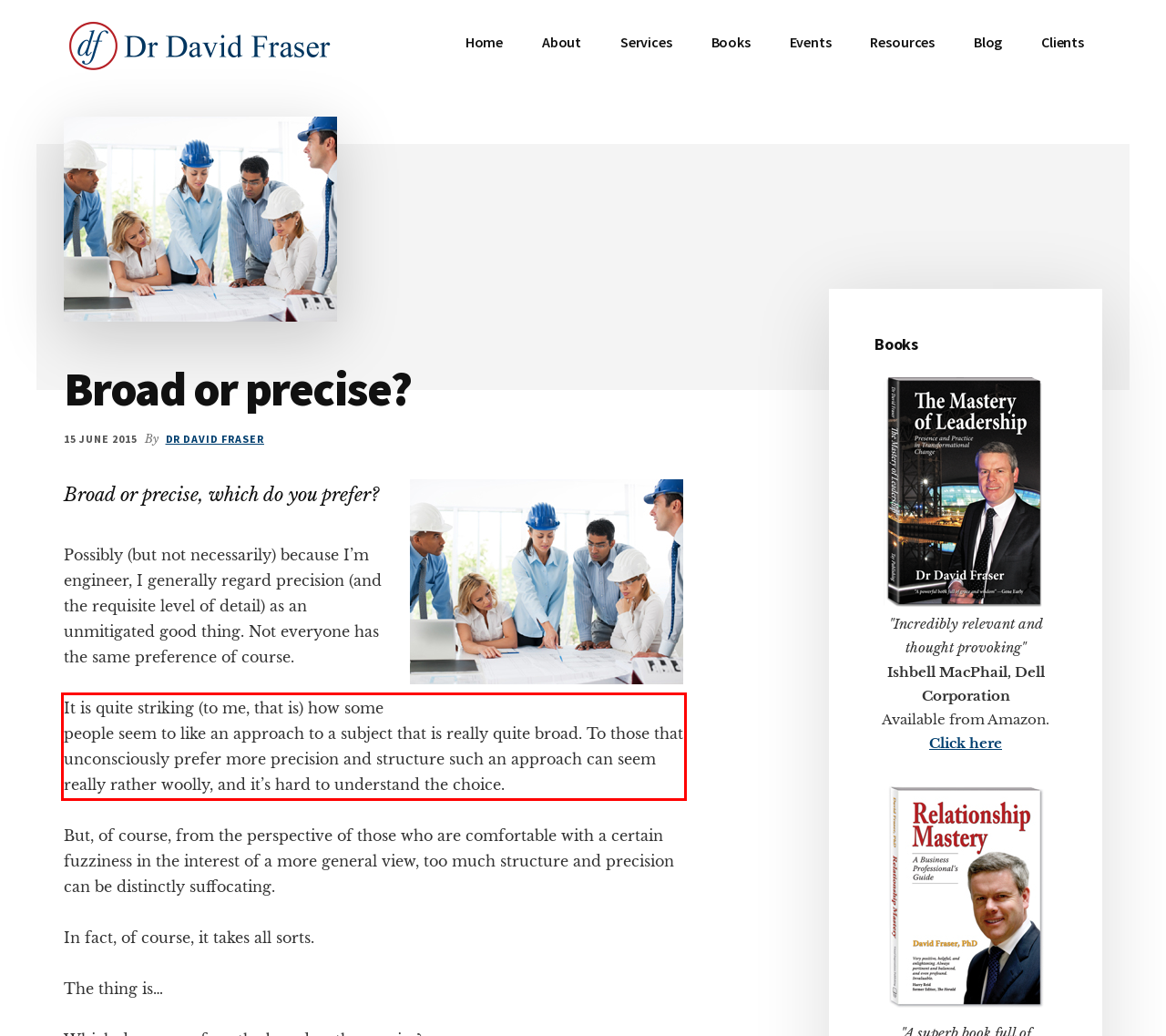Given a screenshot of a webpage with a red bounding box, please identify and retrieve the text inside the red rectangle.

It is quite striking (to me, that is) how some people seem to like an approach to a subject that is really quite broad. To those that unconsciously prefer more precision and structure such an approach can seem really rather woolly, and it’s hard to understand the choice.